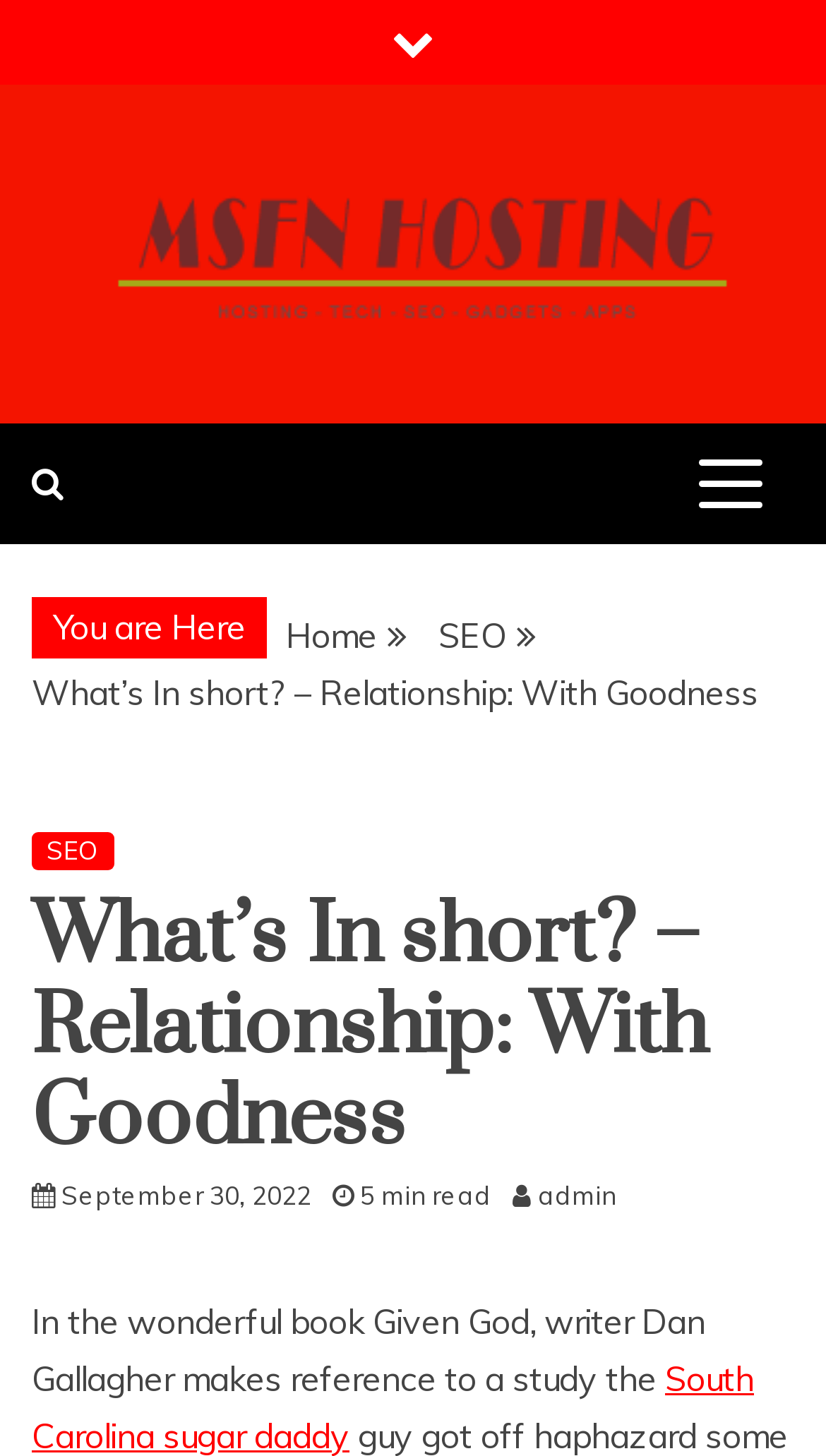Bounding box coordinates are given in the format (top-left x, top-left y, bottom-right x, bottom-right y). All values should be floating point numbers between 0 and 1. Provide the bounding box coordinate for the UI element described as: SEO

[0.038, 0.571, 0.138, 0.597]